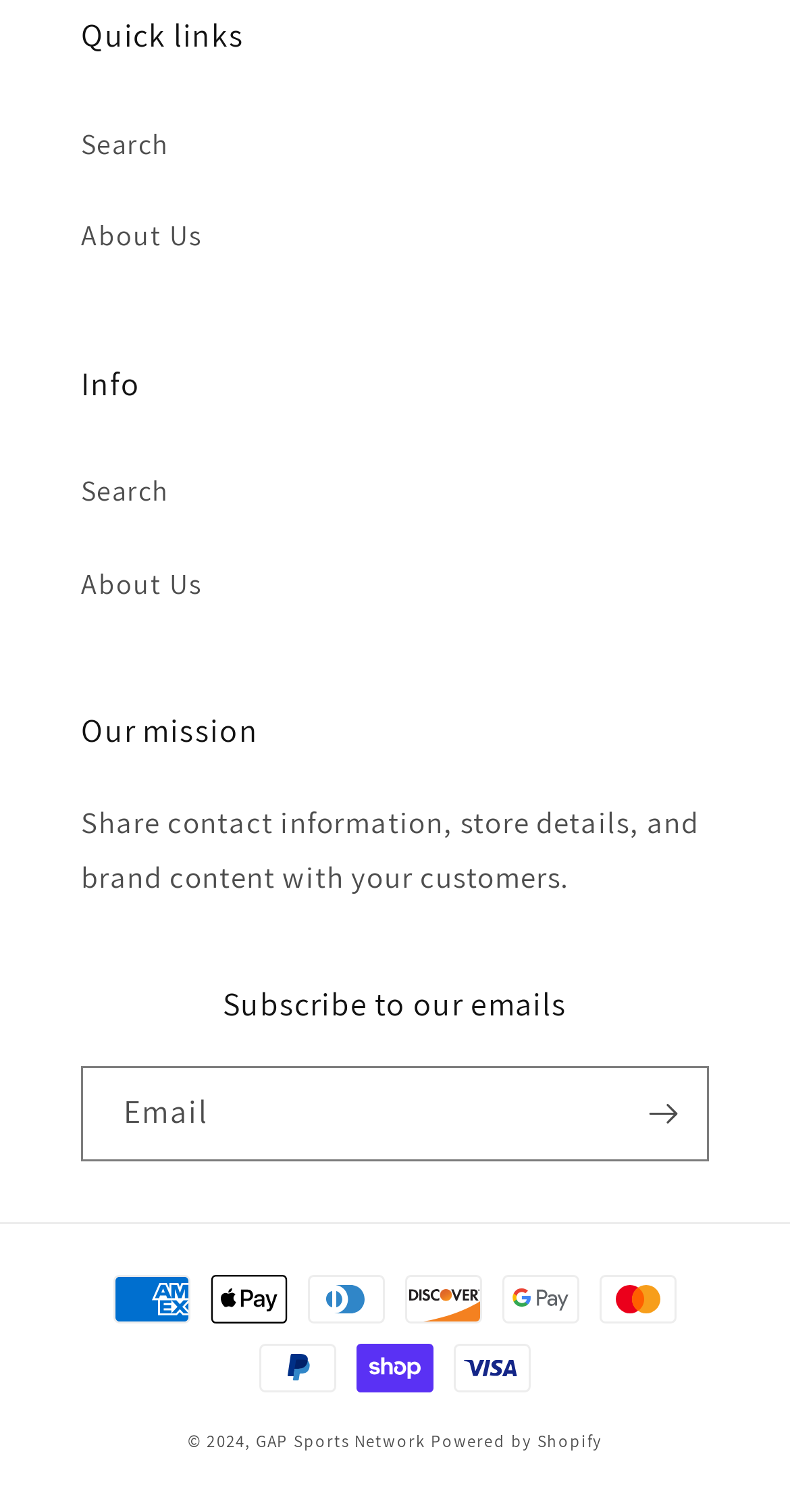How many payment methods are accepted?
Using the picture, provide a one-word or short phrase answer.

8